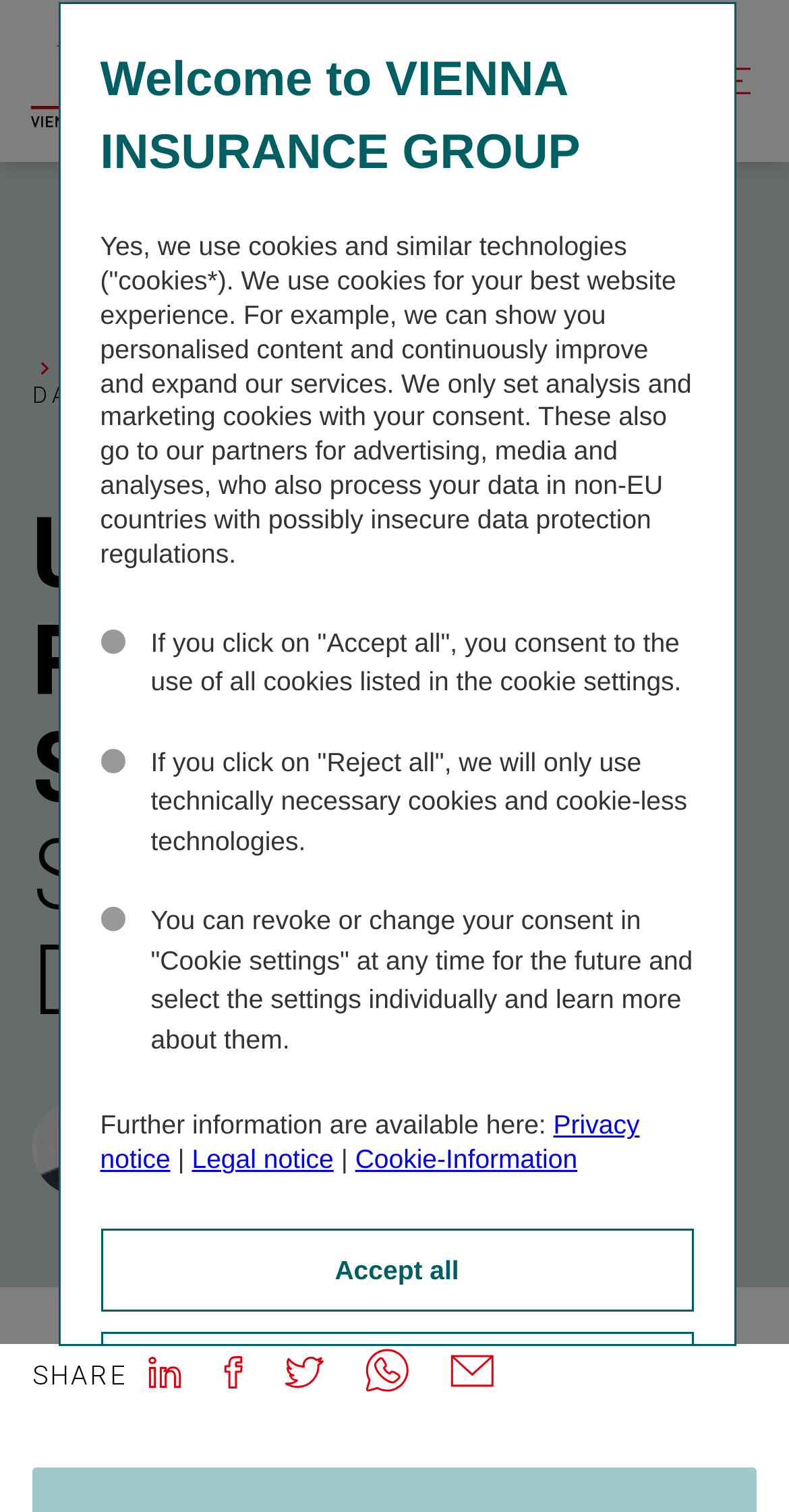What is the date of the article?
Your answer should be a single word or phrase derived from the screenshot.

24/11/2023